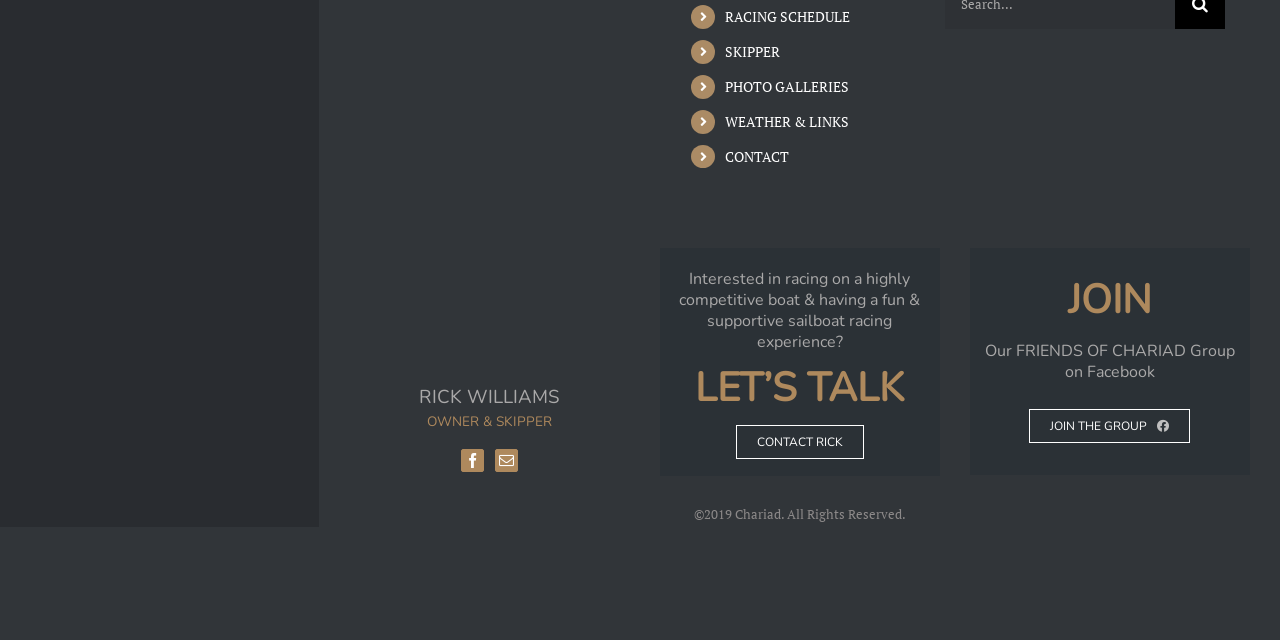Locate the bounding box of the UI element with the following description: "Licensing".

None